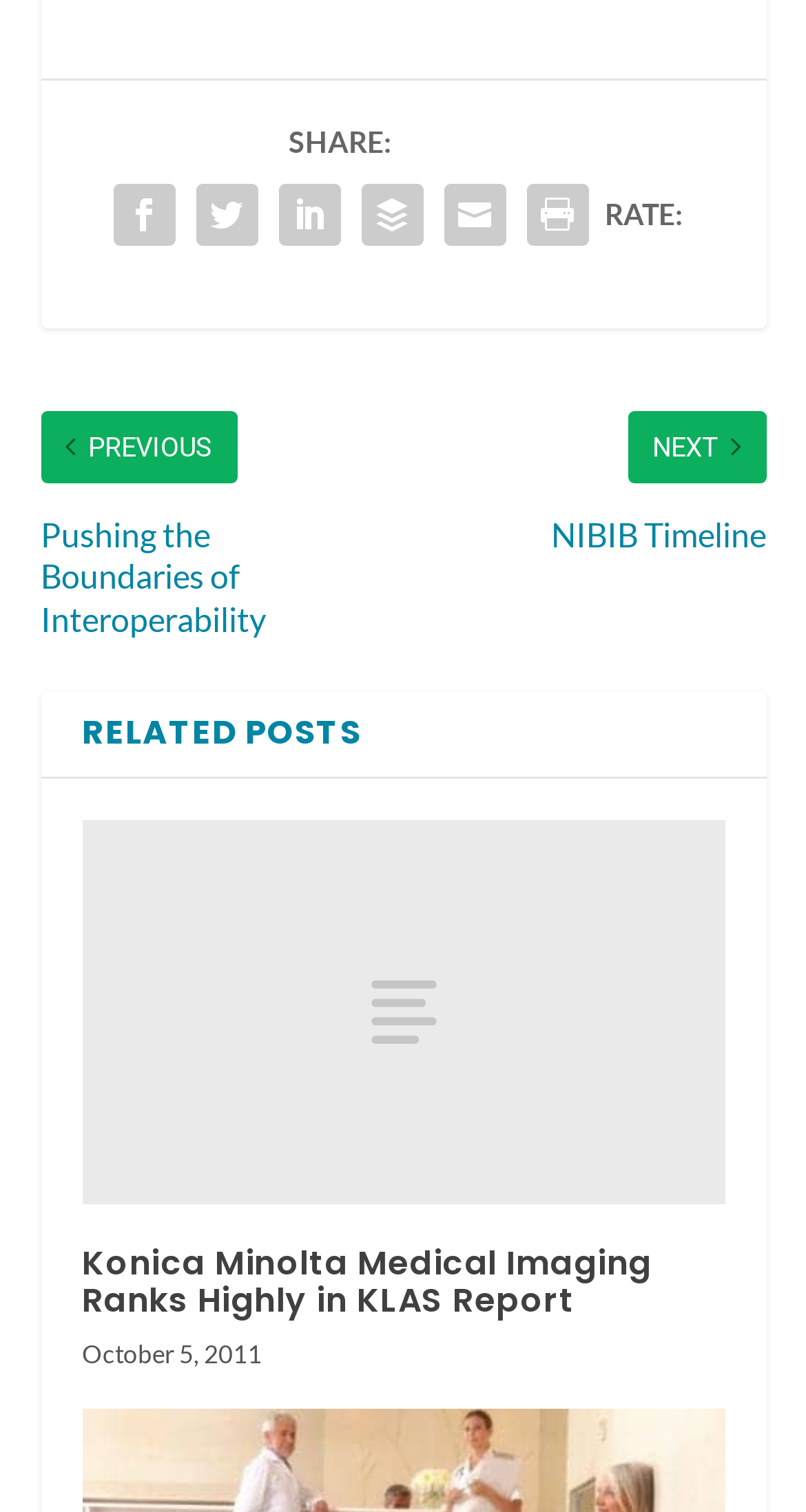Please provide a short answer using a single word or phrase for the question:
What is the rating system used on this webpage?

1-5 stars